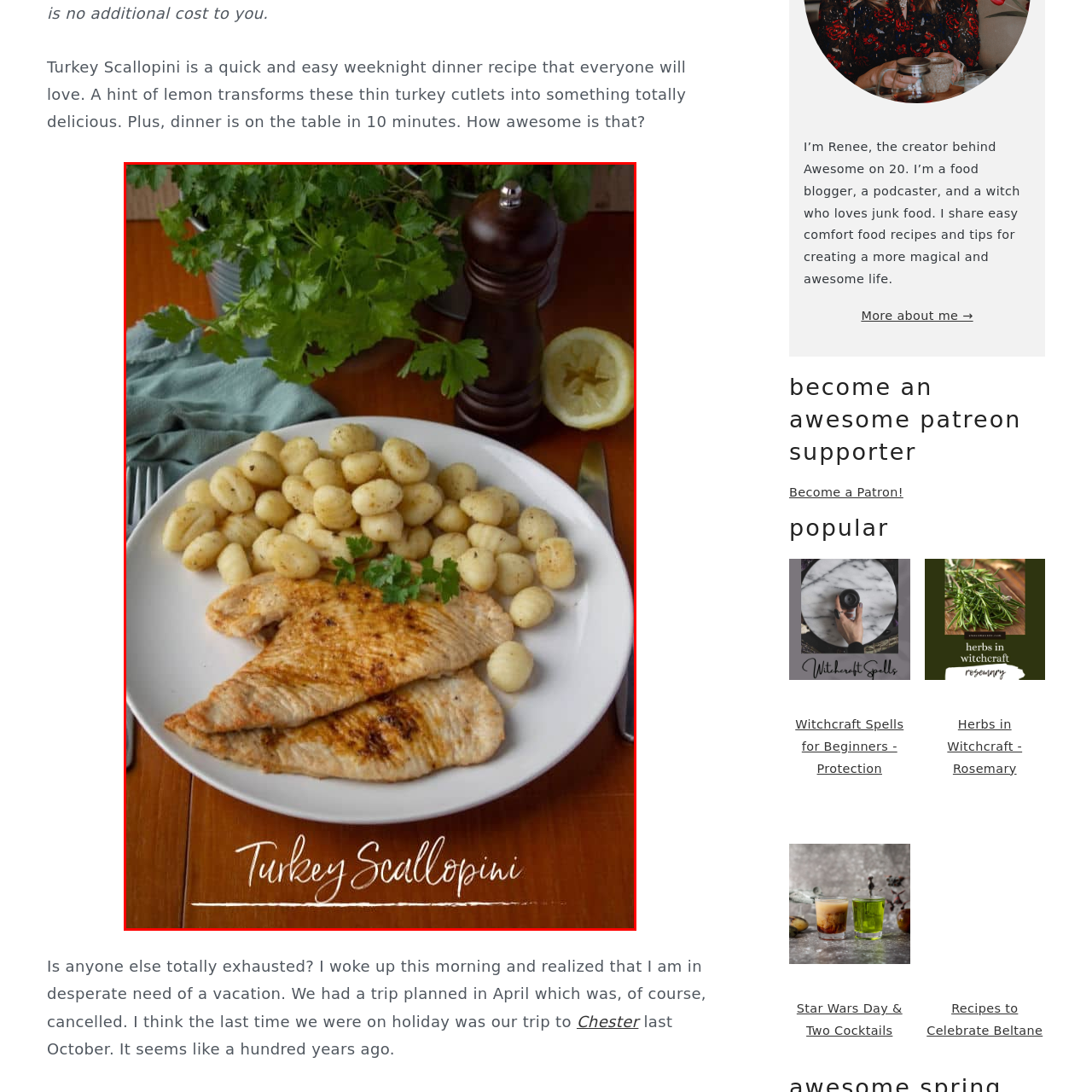What is the color of the plate?
Pay attention to the image surrounded by the red bounding box and answer the question in detail based on the image.

The caption states that the dish is 'presented on a white plate', which directly answers the question about the plate's color.